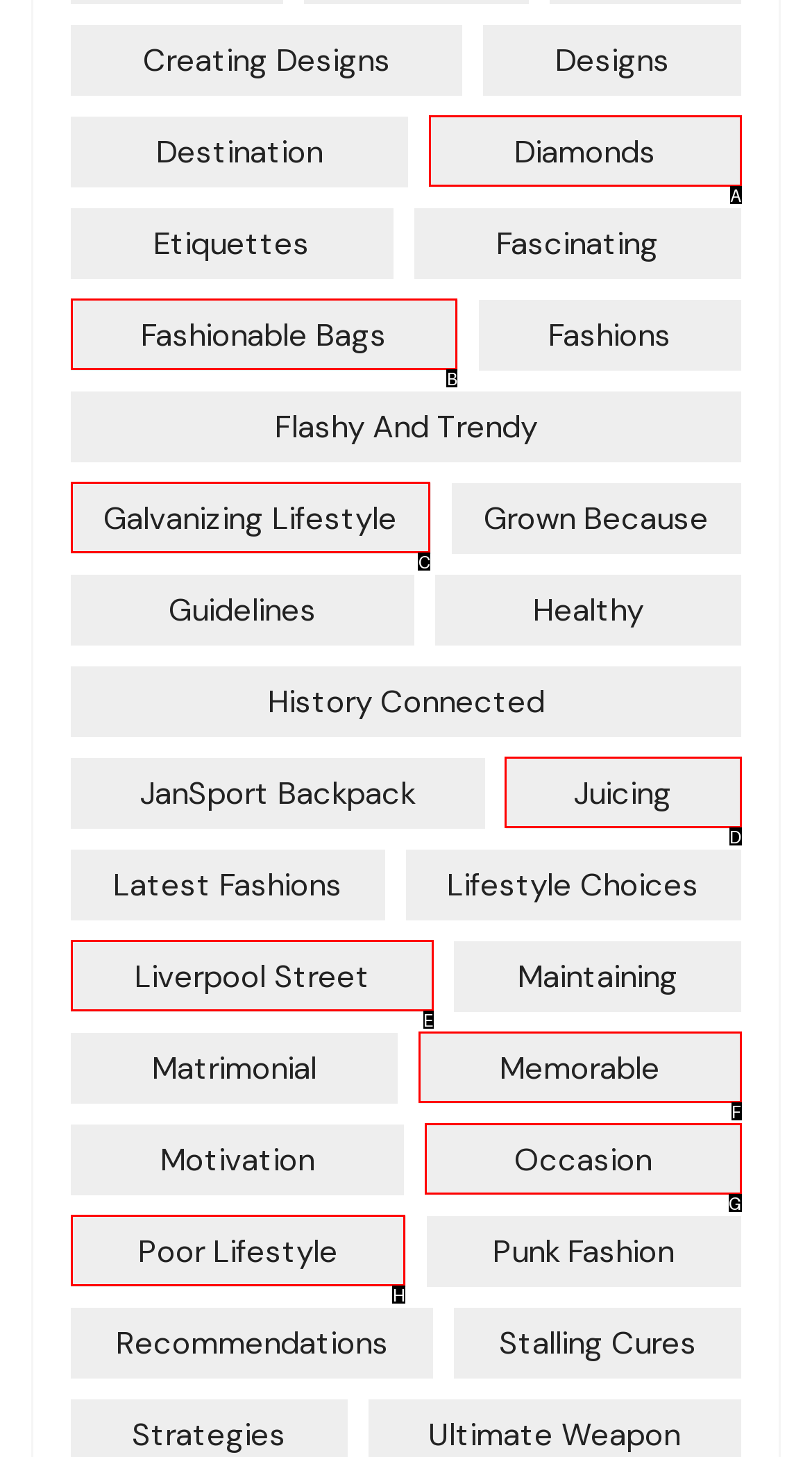Choose the letter that best represents the description: galvanizing Lifestyle. Answer with the letter of the selected choice directly.

C